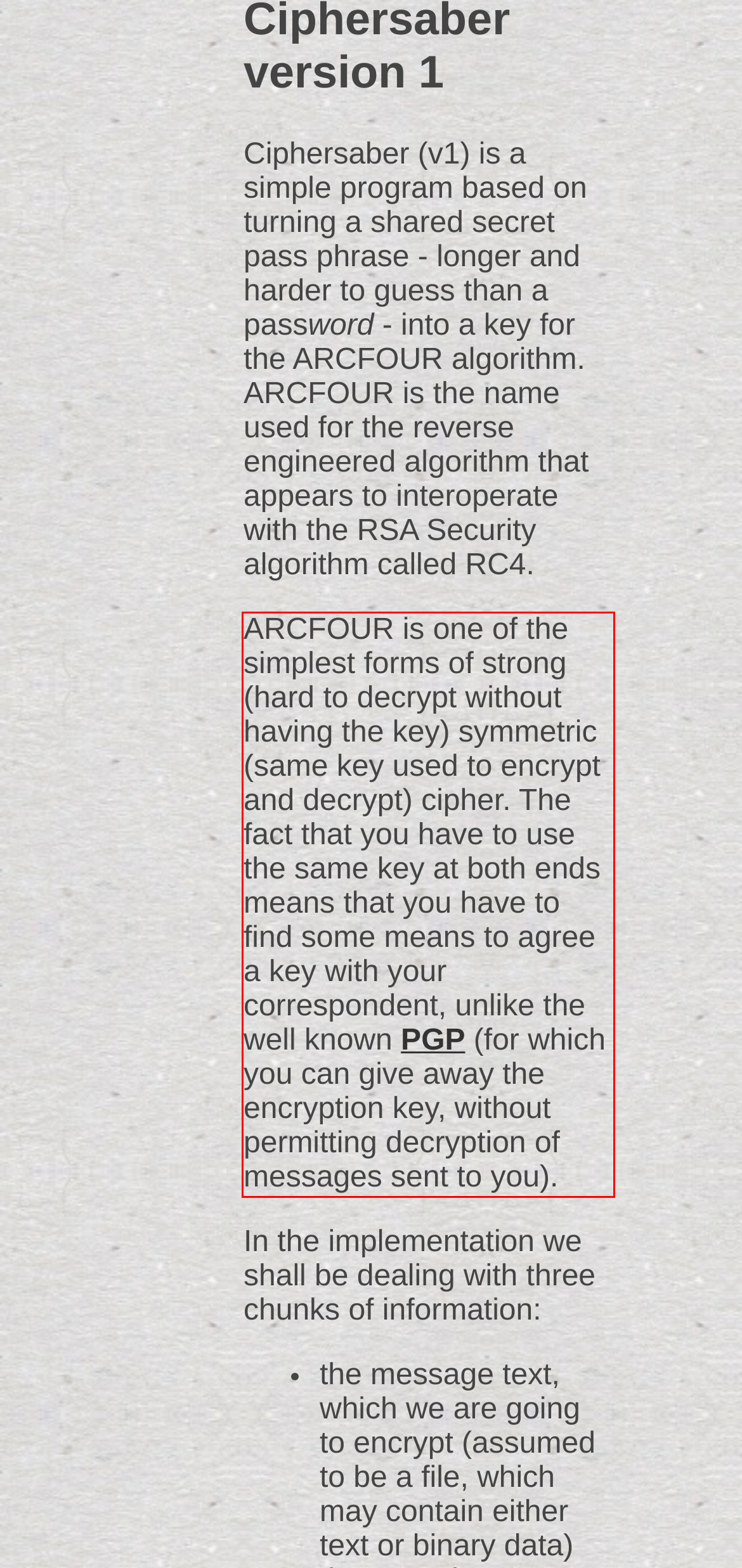Within the provided webpage screenshot, find the red rectangle bounding box and perform OCR to obtain the text content.

ARCFOUR is one of the simplest forms of strong (hard to decrypt without having the key) symmetric (same key used to encrypt and decrypt) cipher. The fact that you have to use the same key at both ends means that you have to find some means to agree a key with your correspondent, unlike the well known PGP (for which you can give away the encryption key, without permitting decryption of messages sent to you).